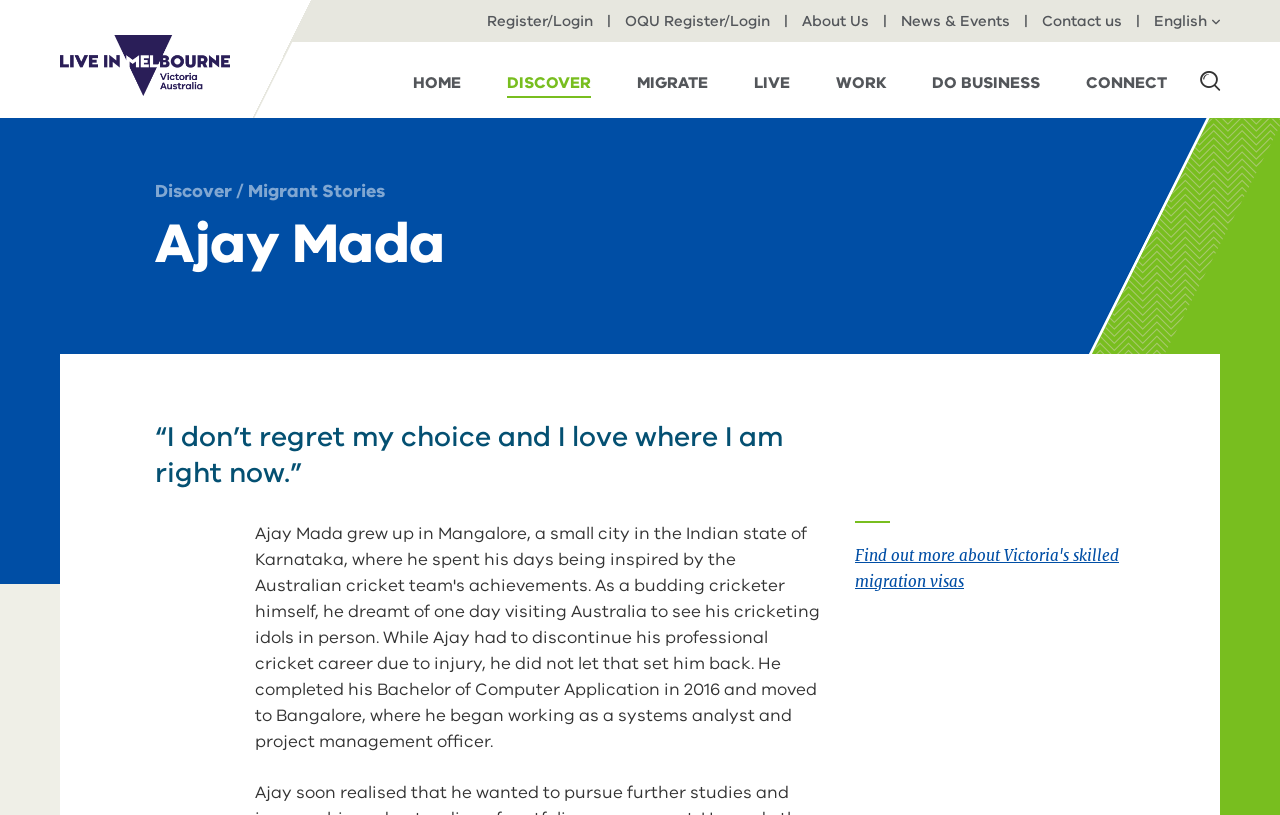How many language options are there?
Analyze the image and provide a thorough answer to the question.

I found a link with the text 'English ', which suggests that there is only one language option available.